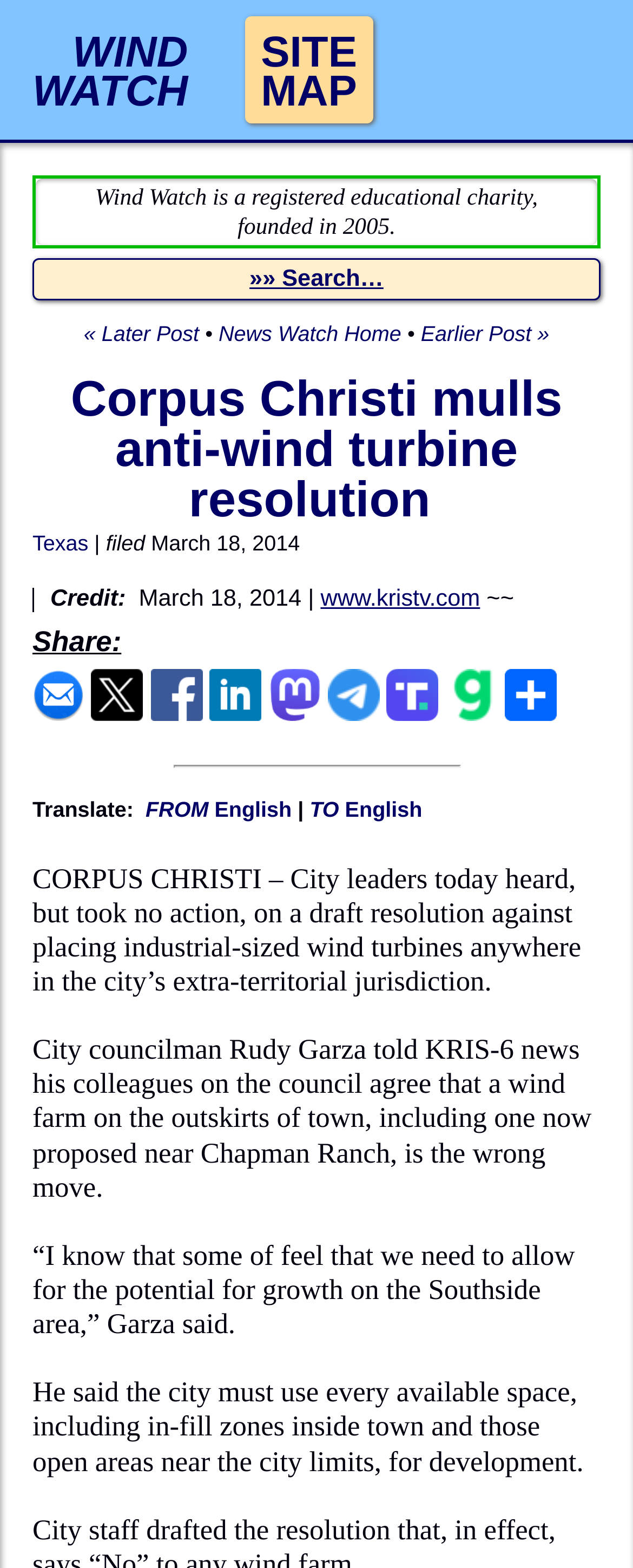Find the bounding box coordinates of the element to click in order to complete the given instruction: "Share this article via e-mail."

[0.051, 0.443, 0.133, 0.463]